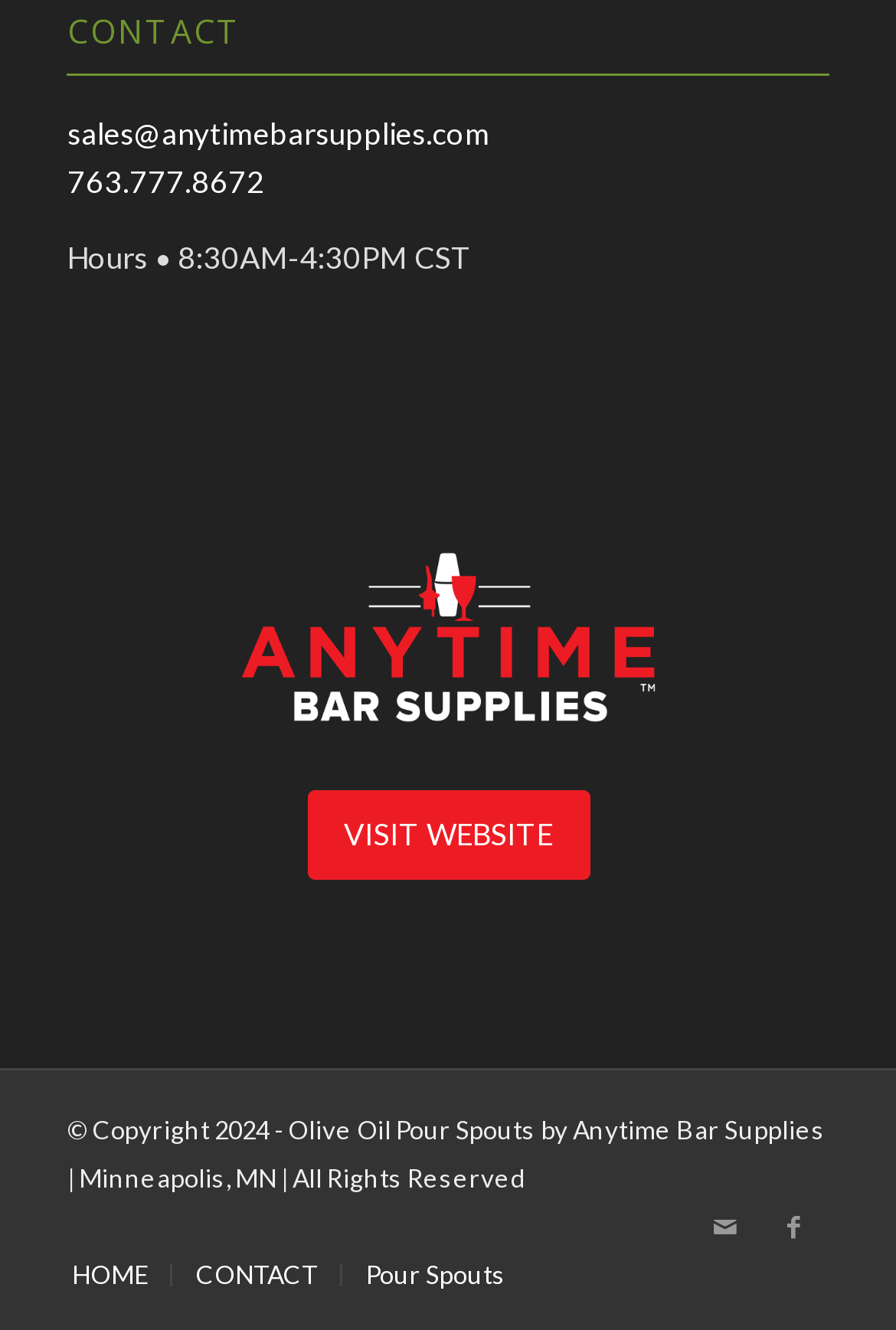How many menu items are there?
Identify the answer in the screenshot and reply with a single word or phrase.

3